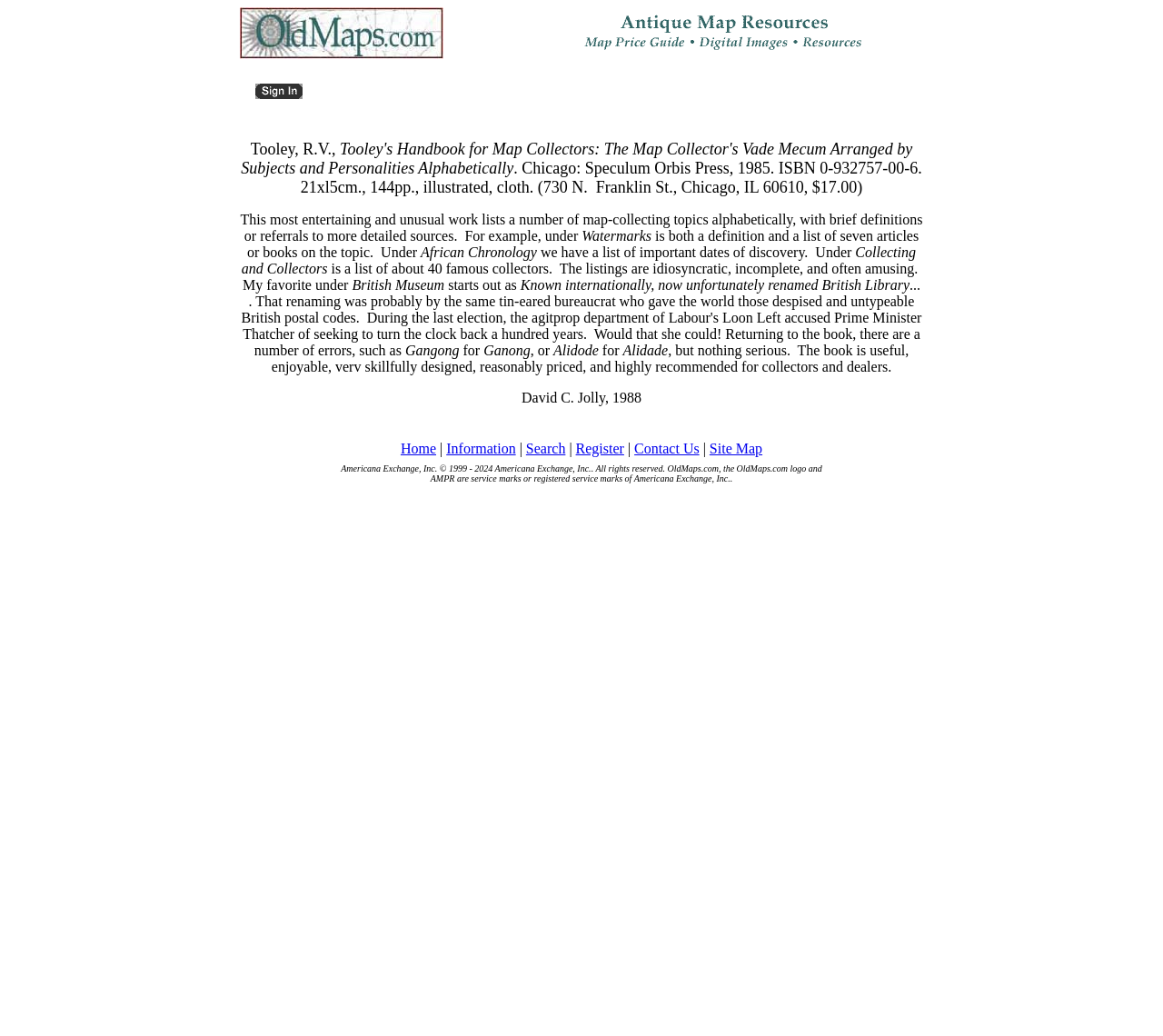What is the topic listed under 'Watermarks'?
Please provide a comprehensive answer based on the details in the screenshot.

The topic listed under 'Watermarks' can be found in the StaticText elements with the text 'Watermarks' at coordinates [0.5, 0.22, 0.56, 0.235] and 'is both a definition and a list of seven articles or books on the topic.' at coordinates [0.212, 0.22, 0.79, 0.251].